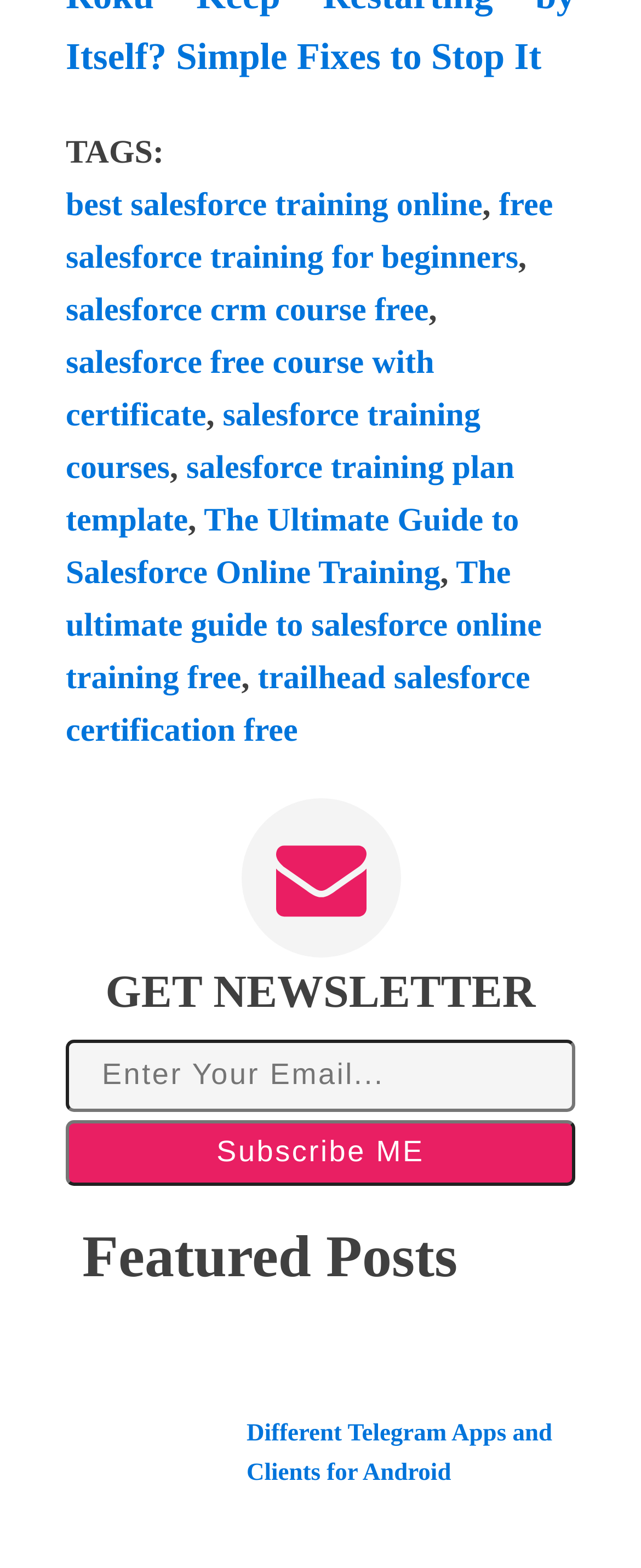Give a one-word or phrase response to the following question: How many links are there on the webpage?

10